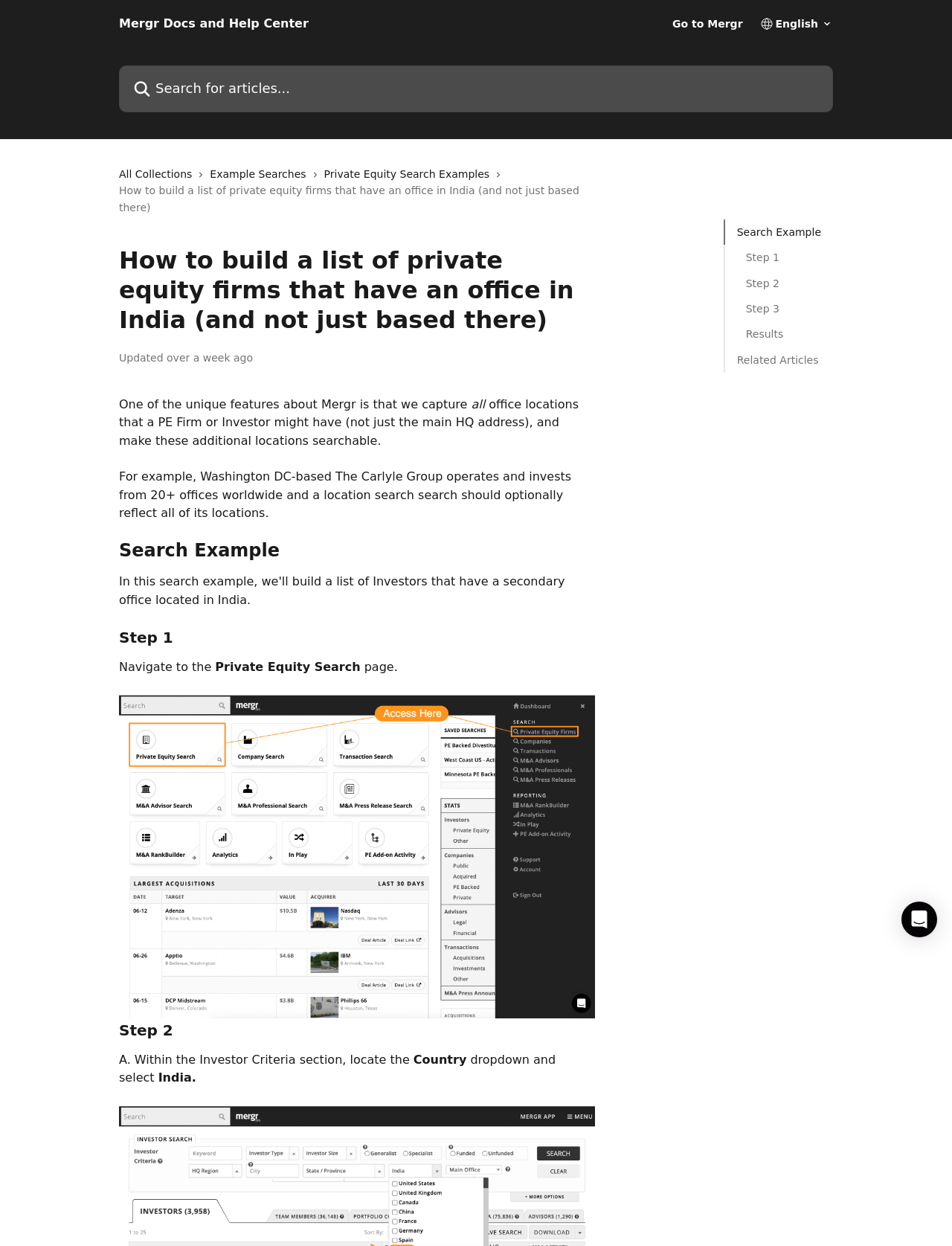Could you highlight the region that needs to be clicked to execute the instruction: "Go to Mergr"?

[0.706, 0.015, 0.78, 0.023]